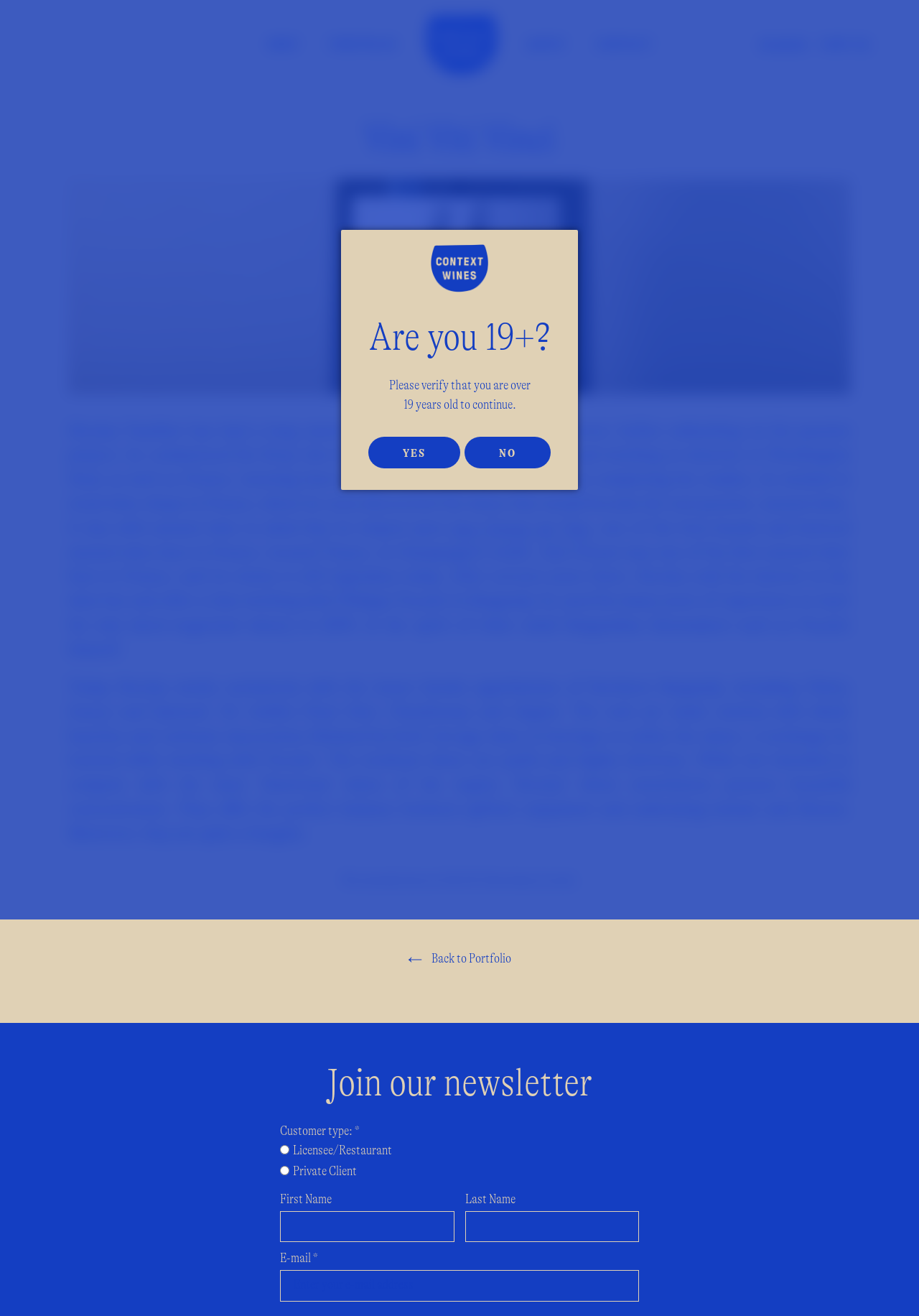What type of wines does Nicolas Vauthier work with?
Please provide a single word or phrase based on the screenshot.

Natural wine